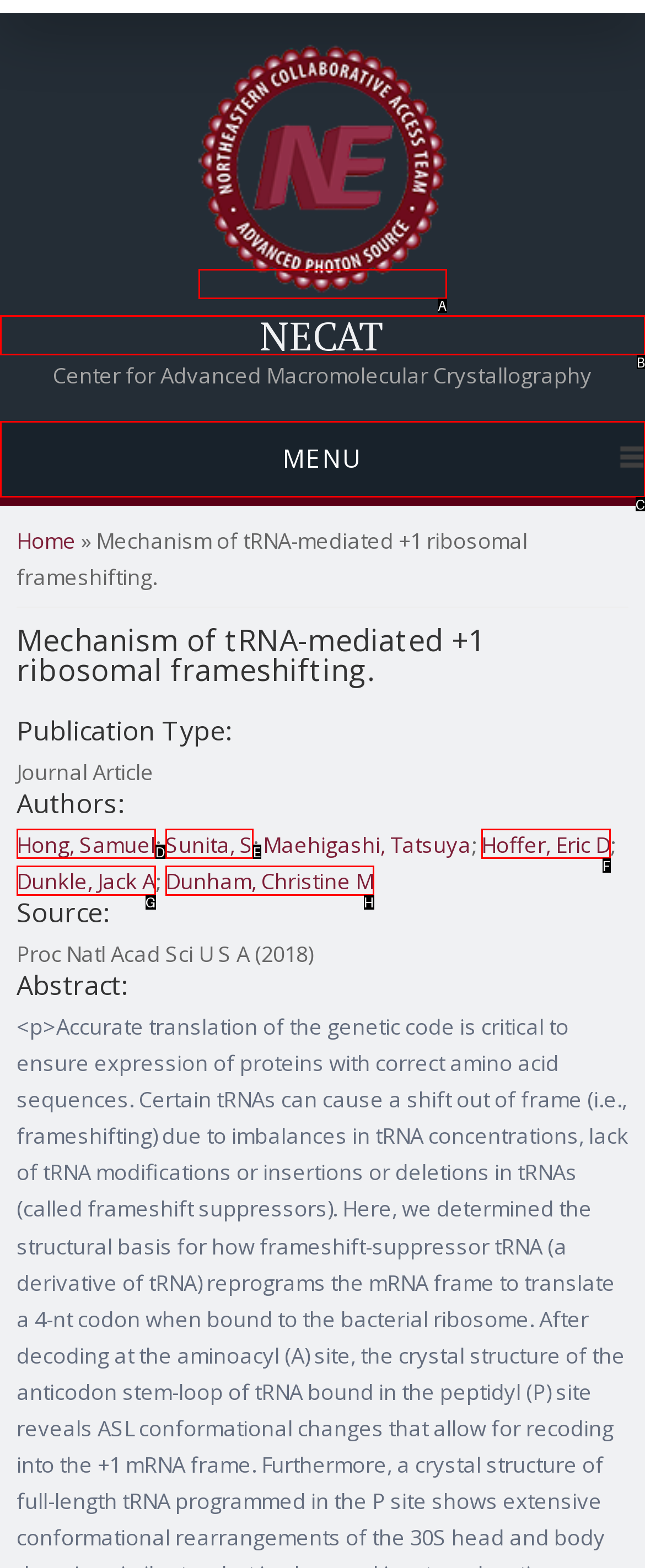Given the description: title="Home", select the HTML element that matches it best. Reply with the letter of the chosen option directly.

A